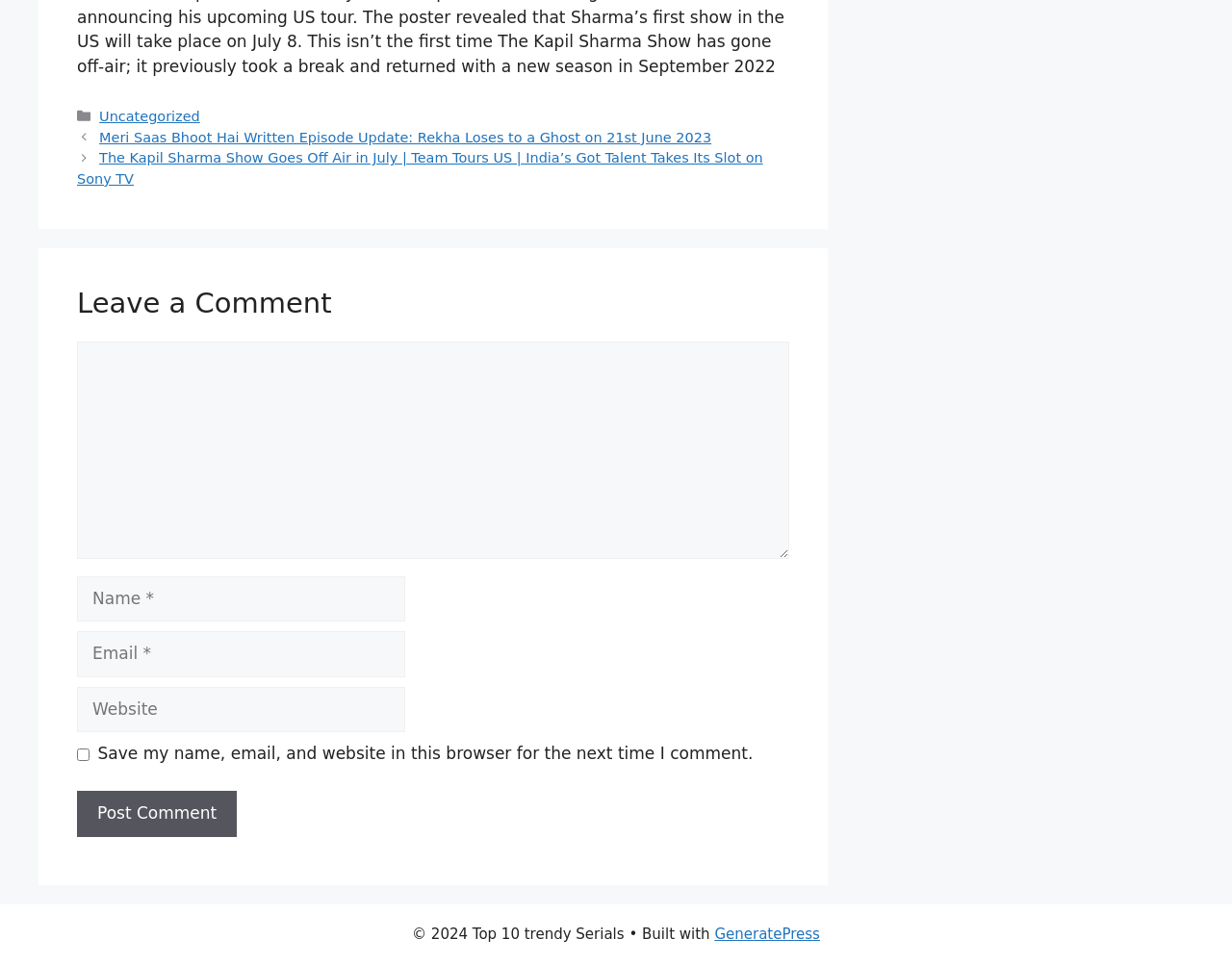Can you provide the bounding box coordinates for the element that should be clicked to implement the instruction: "Enter your name"?

[0.062, 0.598, 0.329, 0.645]